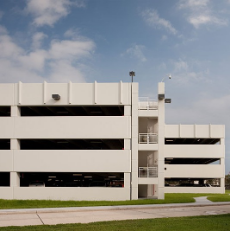Answer the following inquiry with a single word or phrase:
Who oversaw the construction project?

U.S. Army Corps of Engineers